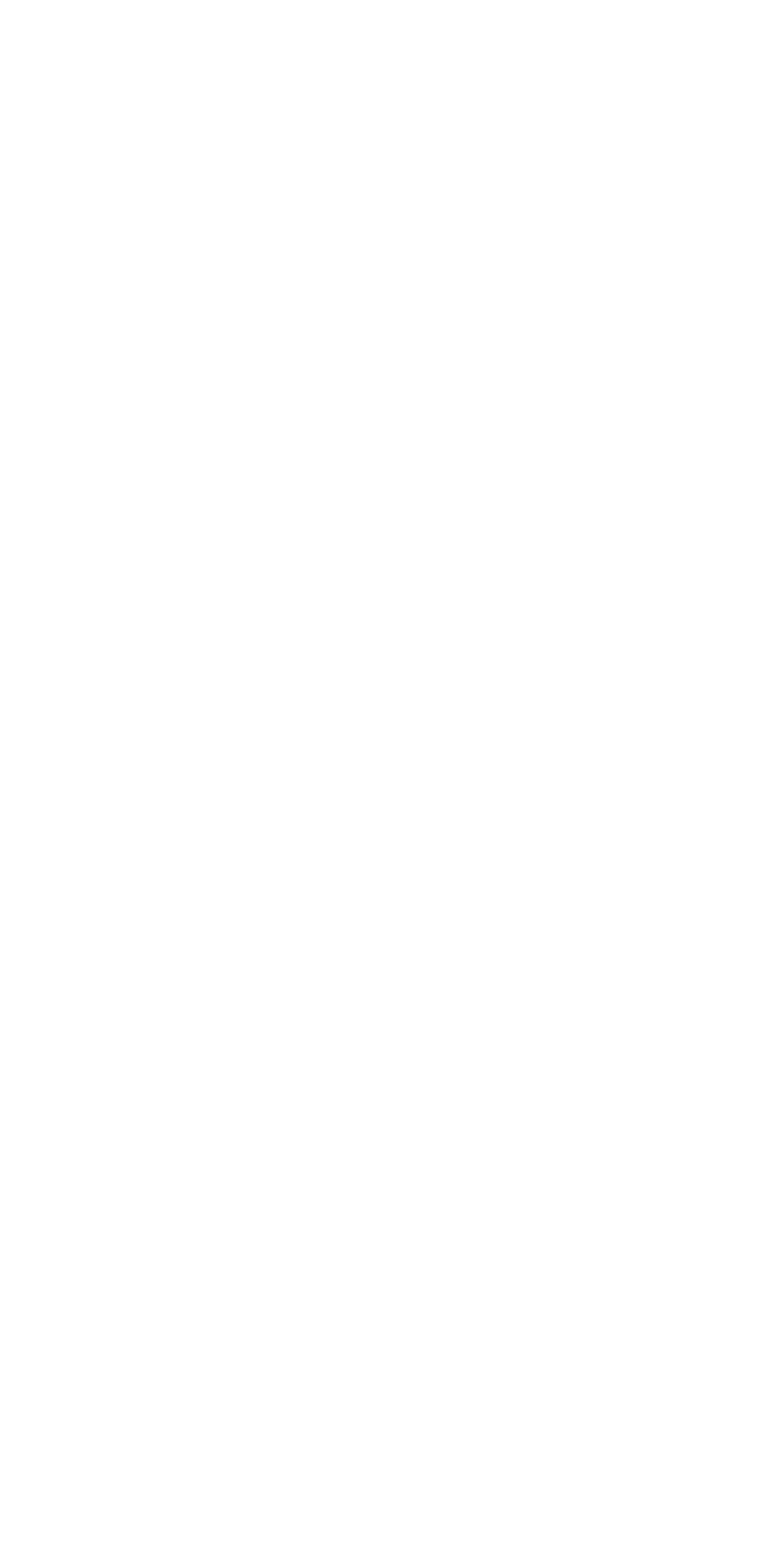What is the name of the rock formation mentioned?
Make sure to answer the question with a detailed and comprehensive explanation.

The webpage mentions a magnificent rock that rises to 1872 m altitude, which is referred to as the 'Imsfrane Cathedral'. This information is obtained from the text description of the link and image elements with IDs 587 and 718.